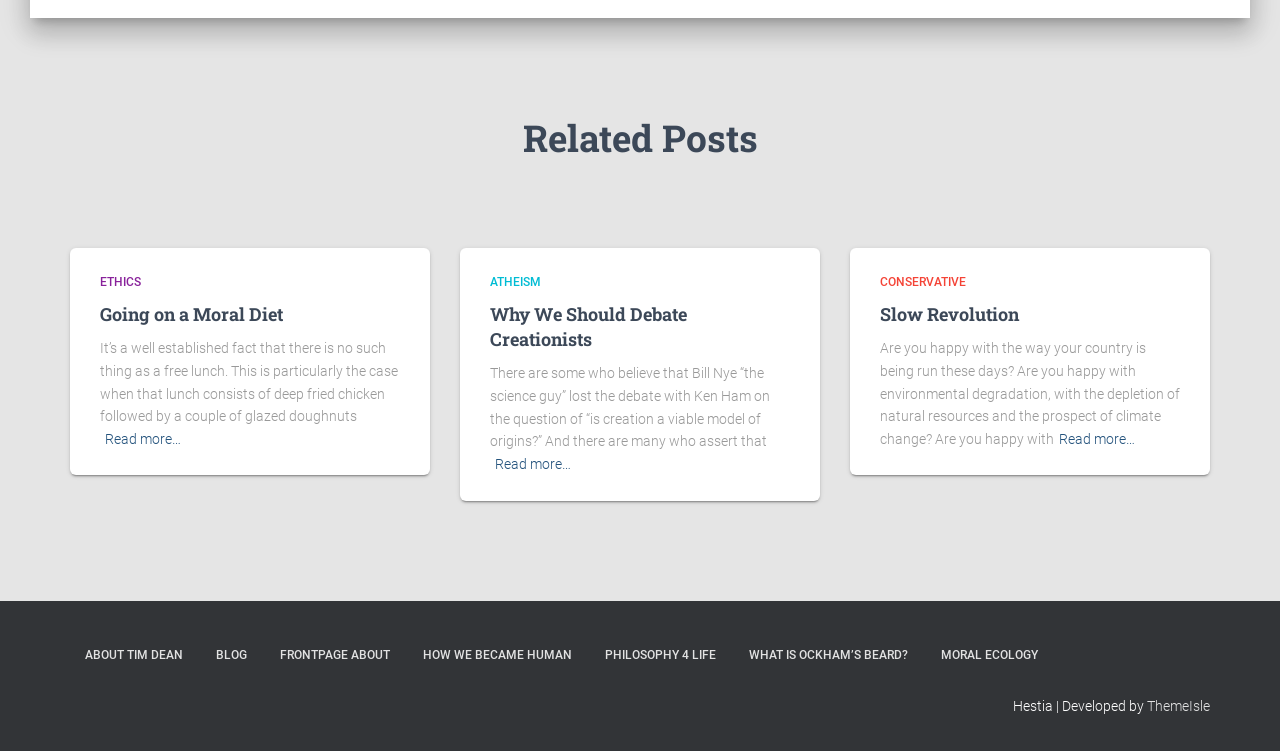Find and indicate the bounding box coordinates of the region you should select to follow the given instruction: "Read more about 'Going on a Moral Diet'".

[0.082, 0.57, 0.141, 0.6]